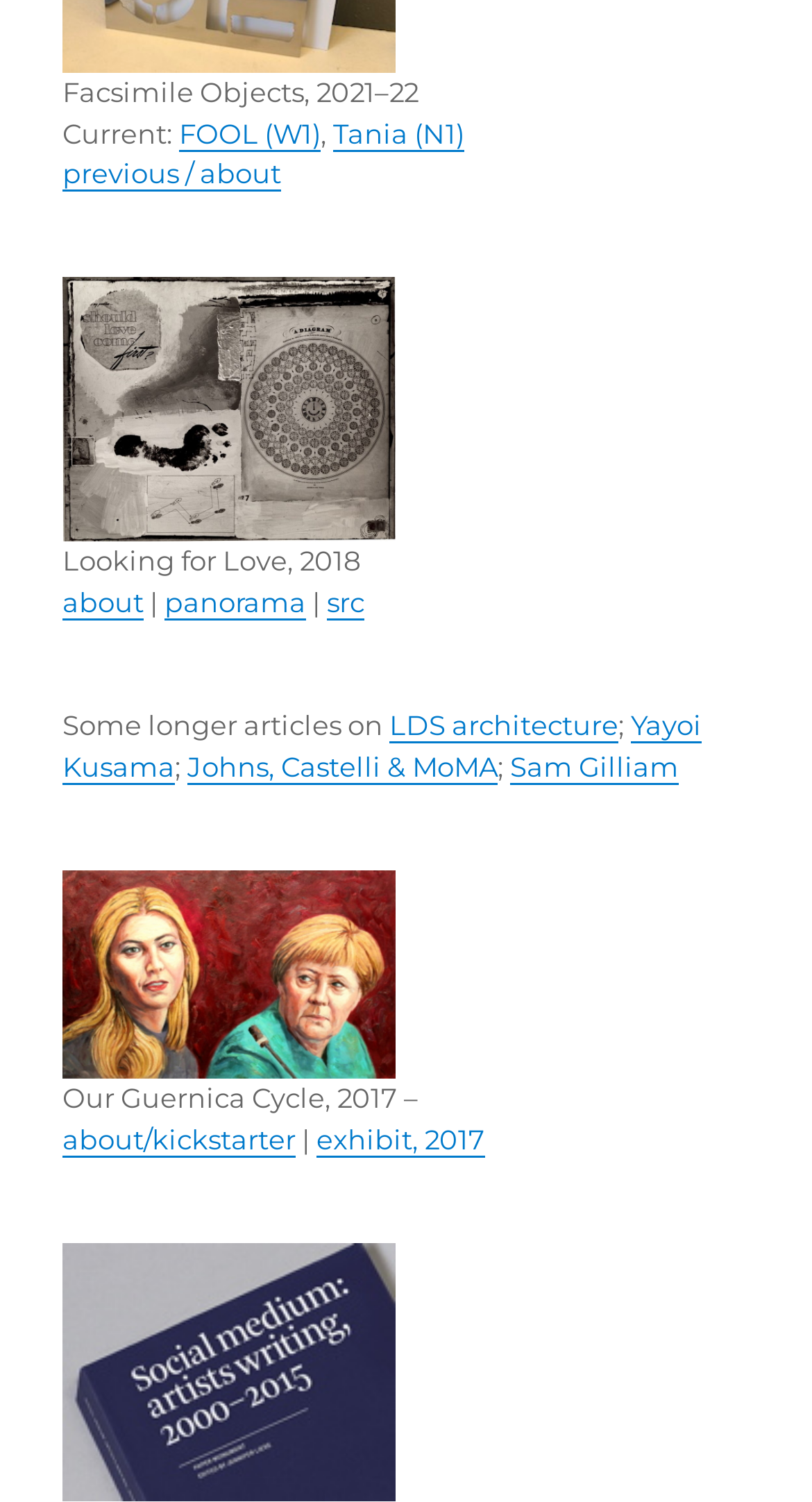How many links are there in the webpage?
From the image, provide a succinct answer in one word or a short phrase.

9